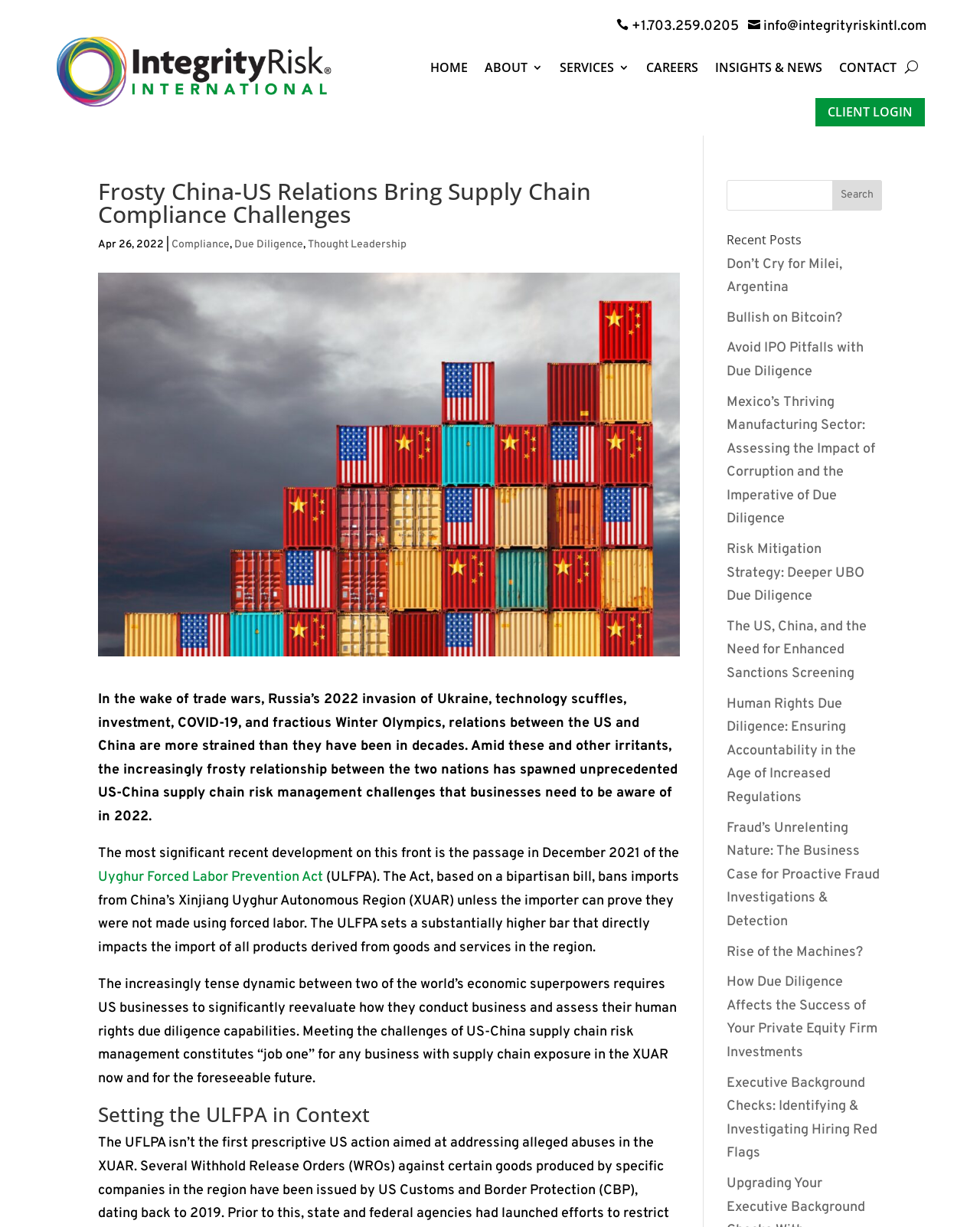Based on the image, provide a detailed response to the question:
What type of services does the company offer?

The webpage mentions 'Due Diligence' as one of the services offered by the company, along with 'Compliance' and 'Thought Leadership', indicating that the company provides due diligence services to its clients.